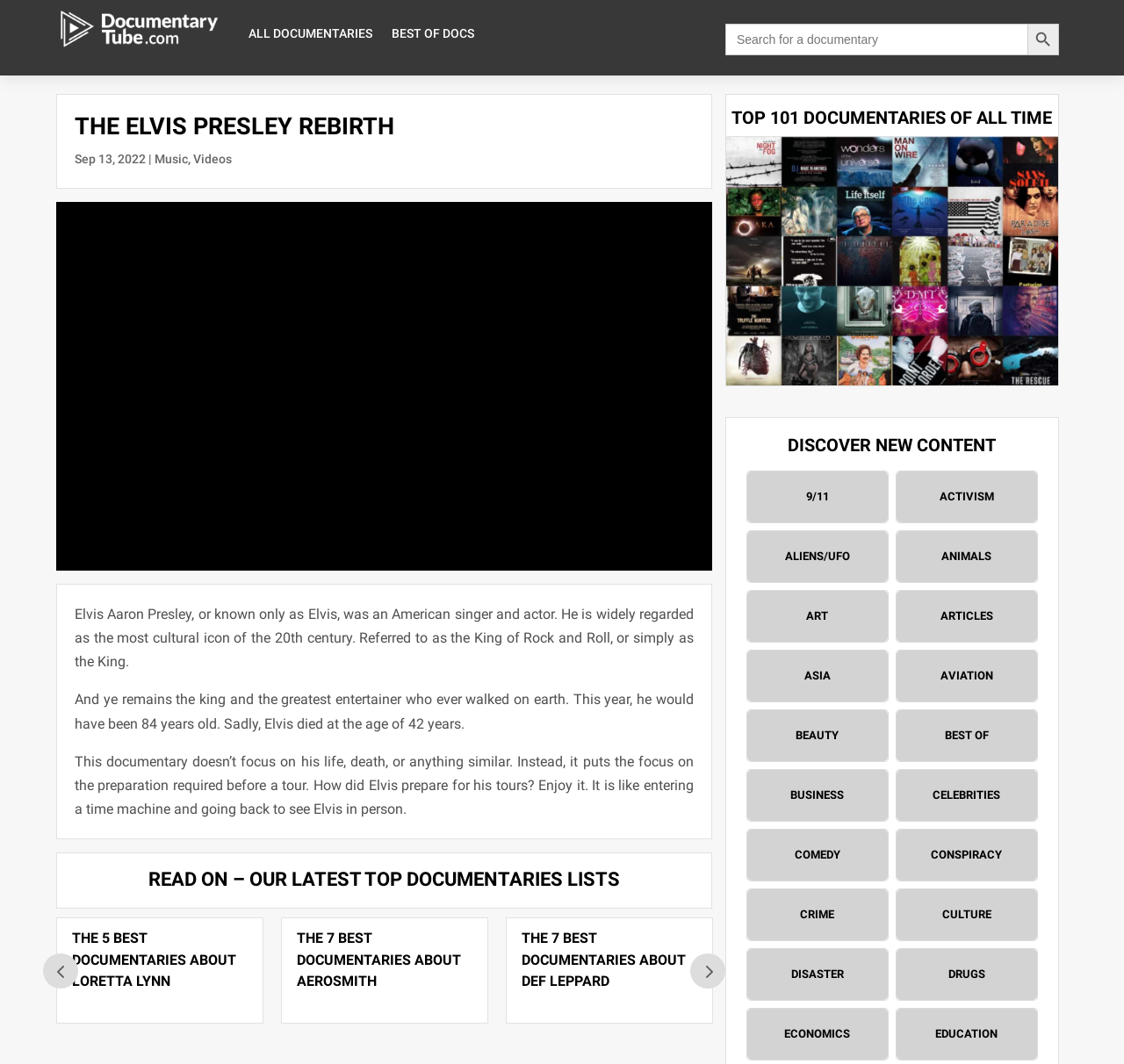Identify the bounding box coordinates of the region that needs to be clicked to carry out this instruction: "Watch the Elvis Presley rebirth documentary". Provide these coordinates as four float numbers ranging from 0 to 1, i.e., [left, top, right, bottom].

[0.05, 0.19, 0.634, 0.536]